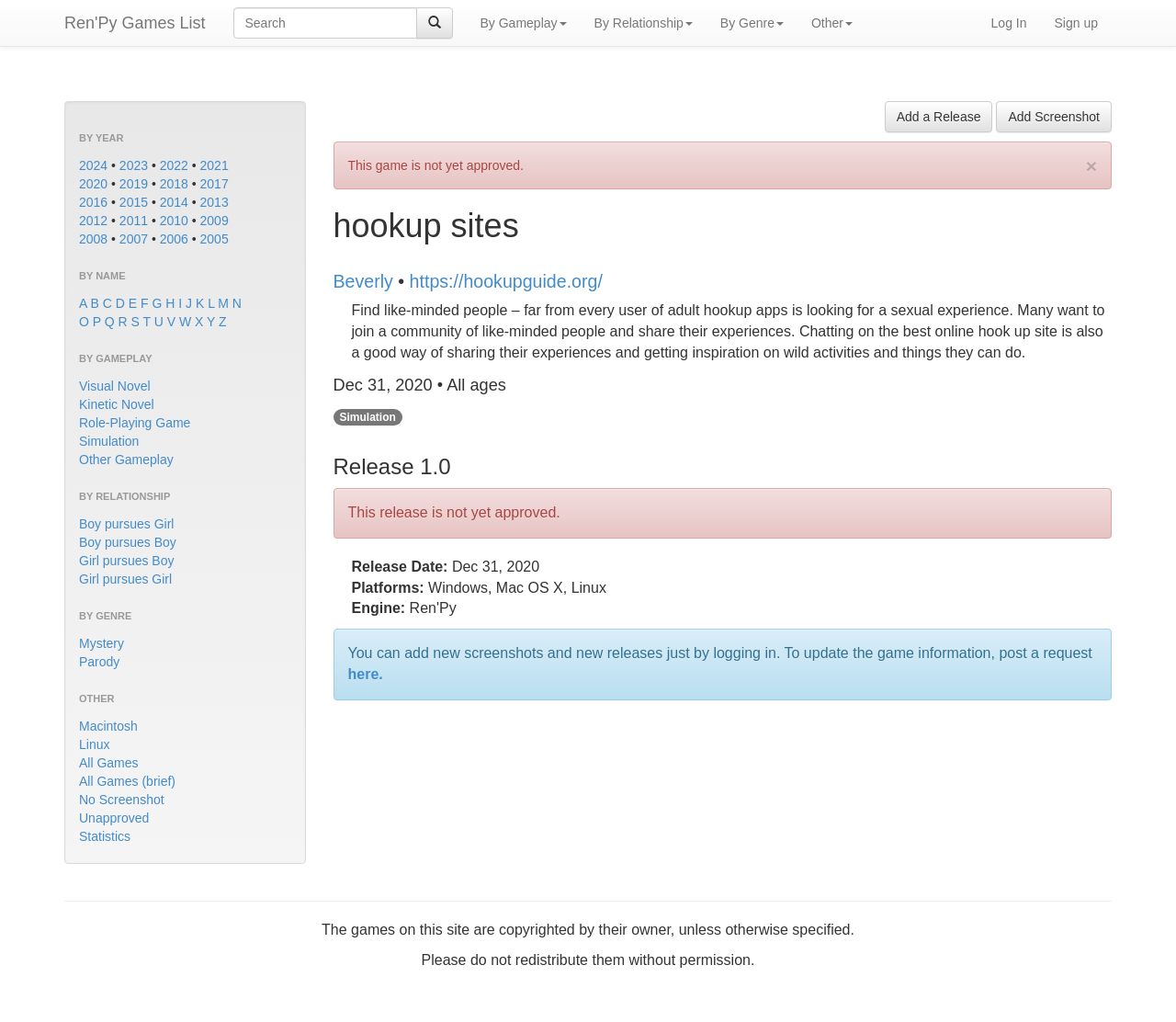Please specify the bounding box coordinates of the clickable section necessary to execute the following command: "View games released in 2024".

[0.067, 0.155, 0.092, 0.169]